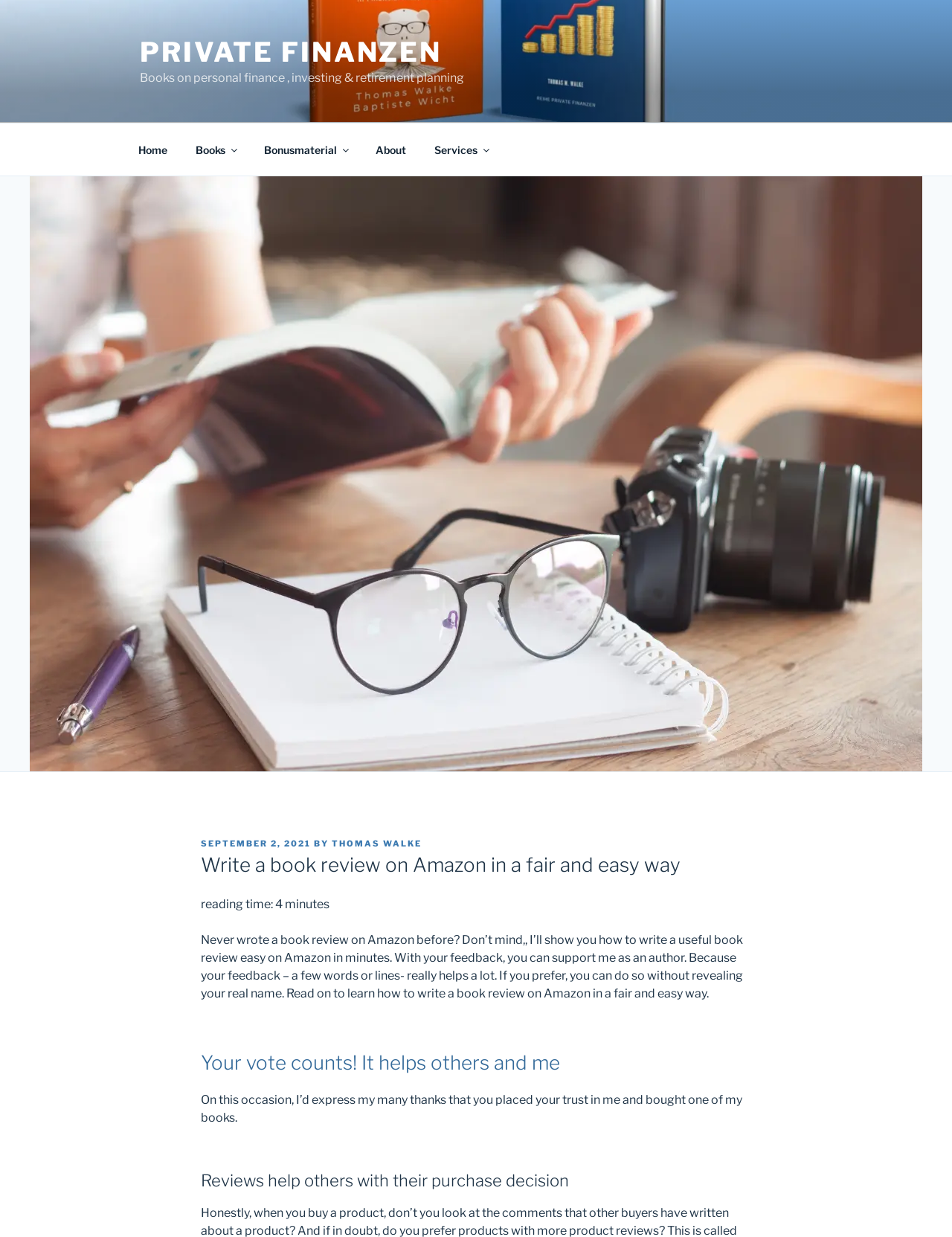Identify the bounding box coordinates of the specific part of the webpage to click to complete this instruction: "Click on the 'Books' link".

[0.191, 0.106, 0.261, 0.136]